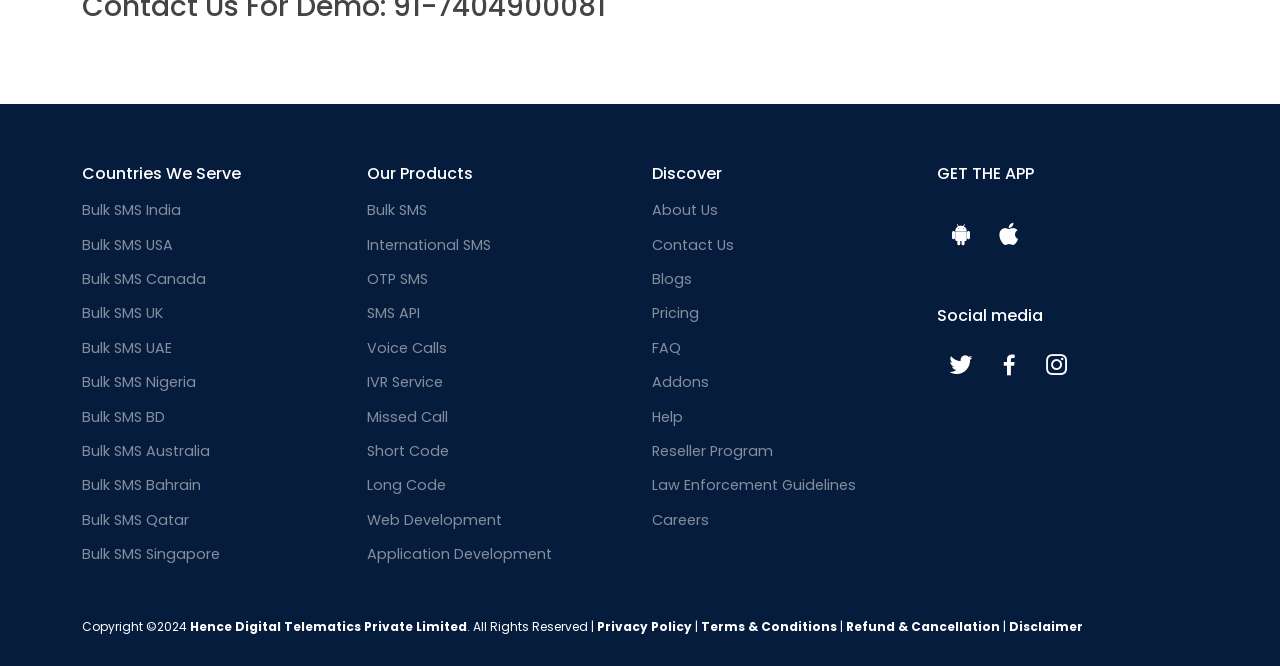What is the company name mentioned in the copyright section?
Please give a well-detailed answer to the question.

I looked at the copyright section at the bottom of the page and found the company name 'Hence Digital Telematics Private Limited' mentioned next to the copyright symbol.